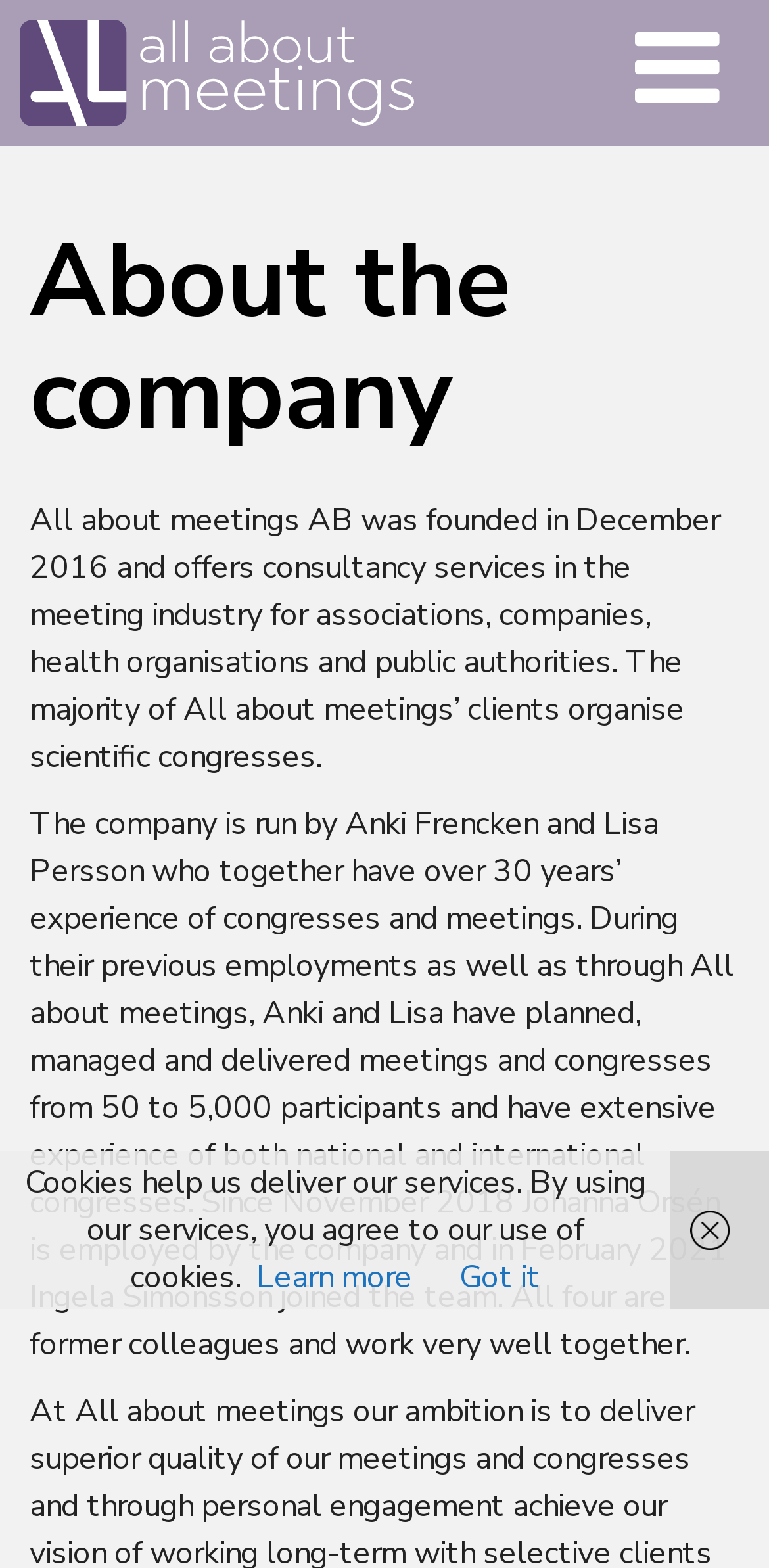What type of services does the company offer?
Refer to the image and answer the question using a single word or phrase.

Consultancy services